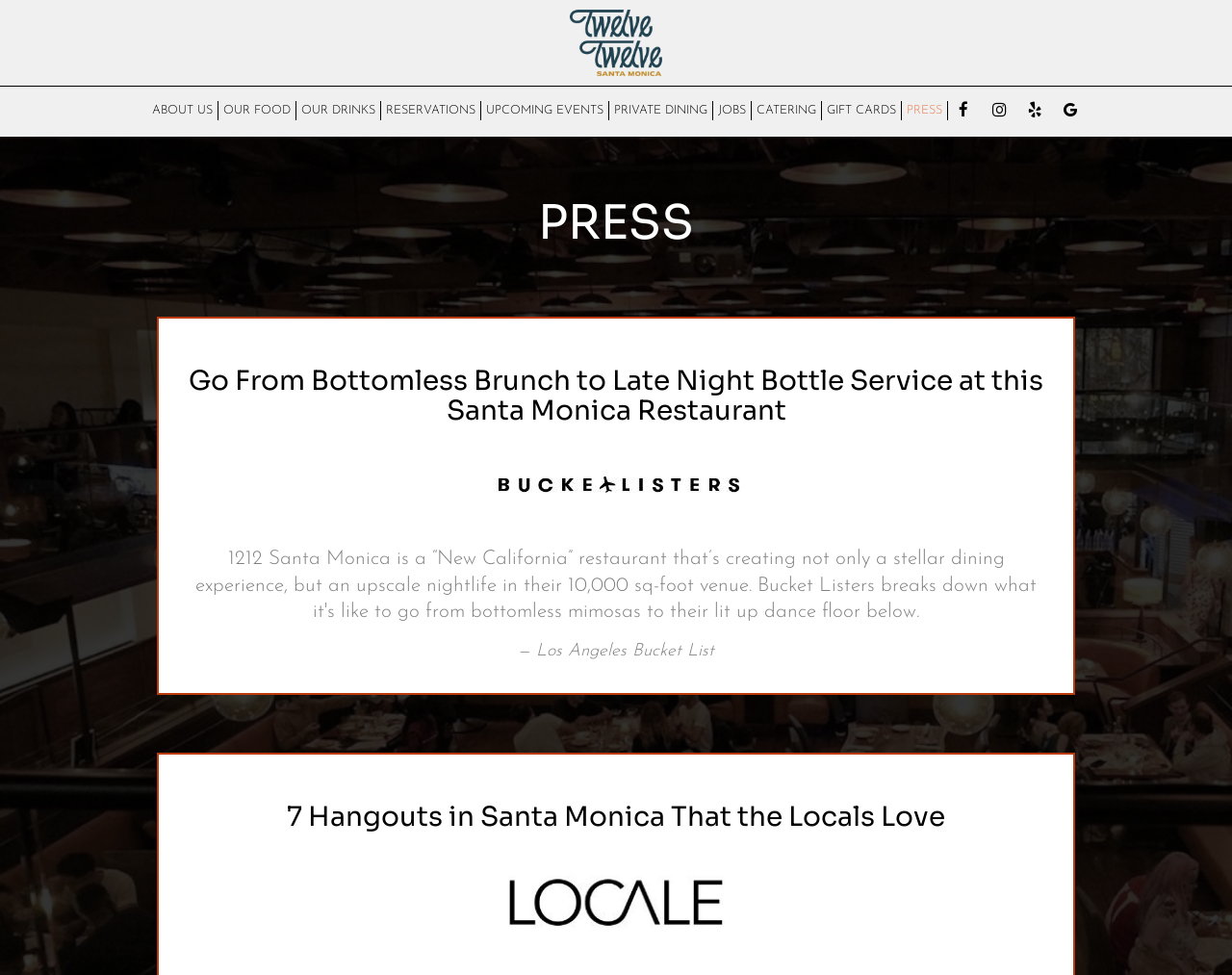How many articles are present on the webpage?
Look at the image and respond with a one-word or short-phrase answer.

2